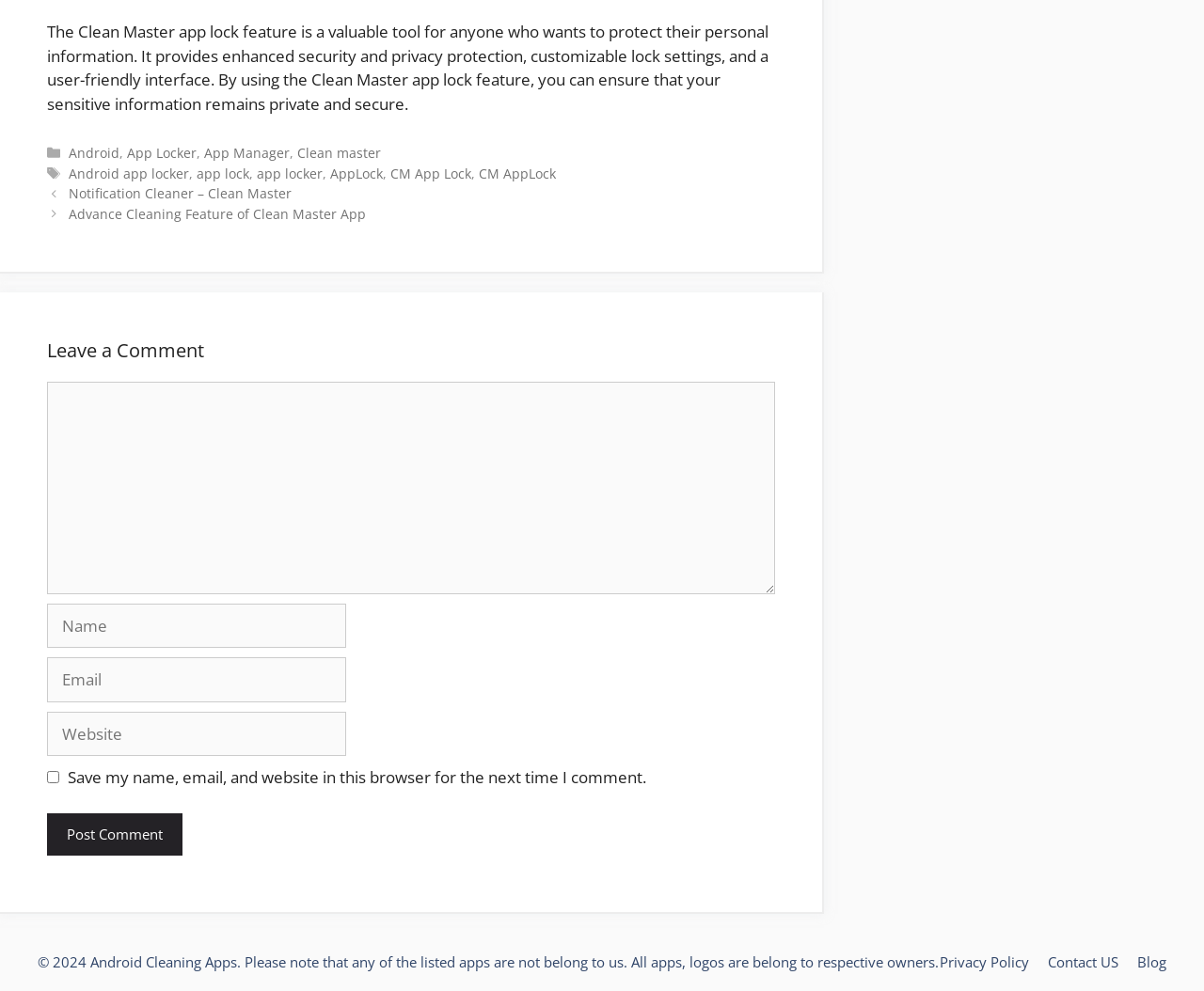Please find the bounding box coordinates of the element that must be clicked to perform the given instruction: "Click on the 'Android' category". The coordinates should be four float numbers from 0 to 1, i.e., [left, top, right, bottom].

[0.057, 0.145, 0.099, 0.163]